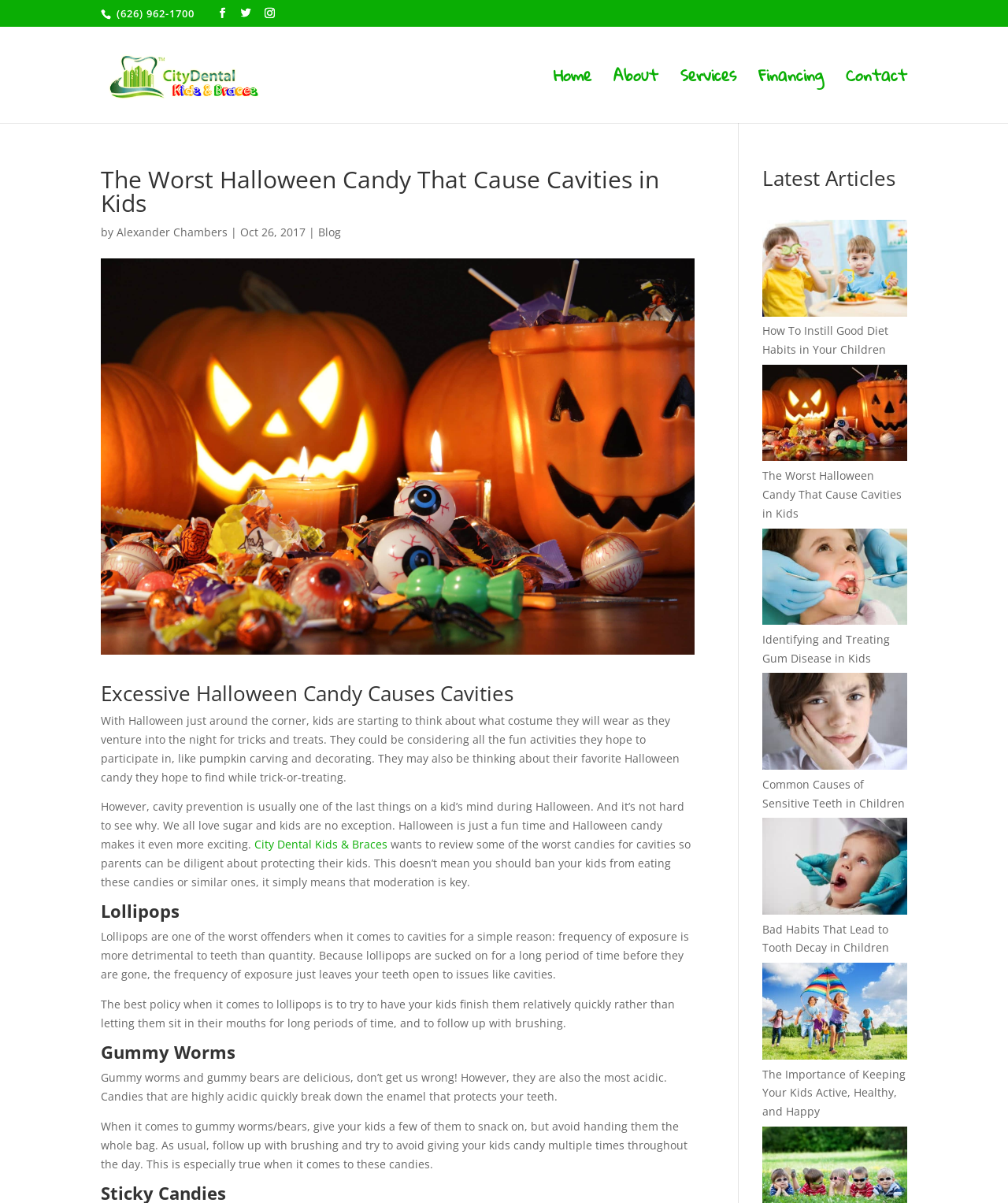Identify and provide the main heading of the webpage.

The Worst Halloween Candy That Cause Cavities in Kids